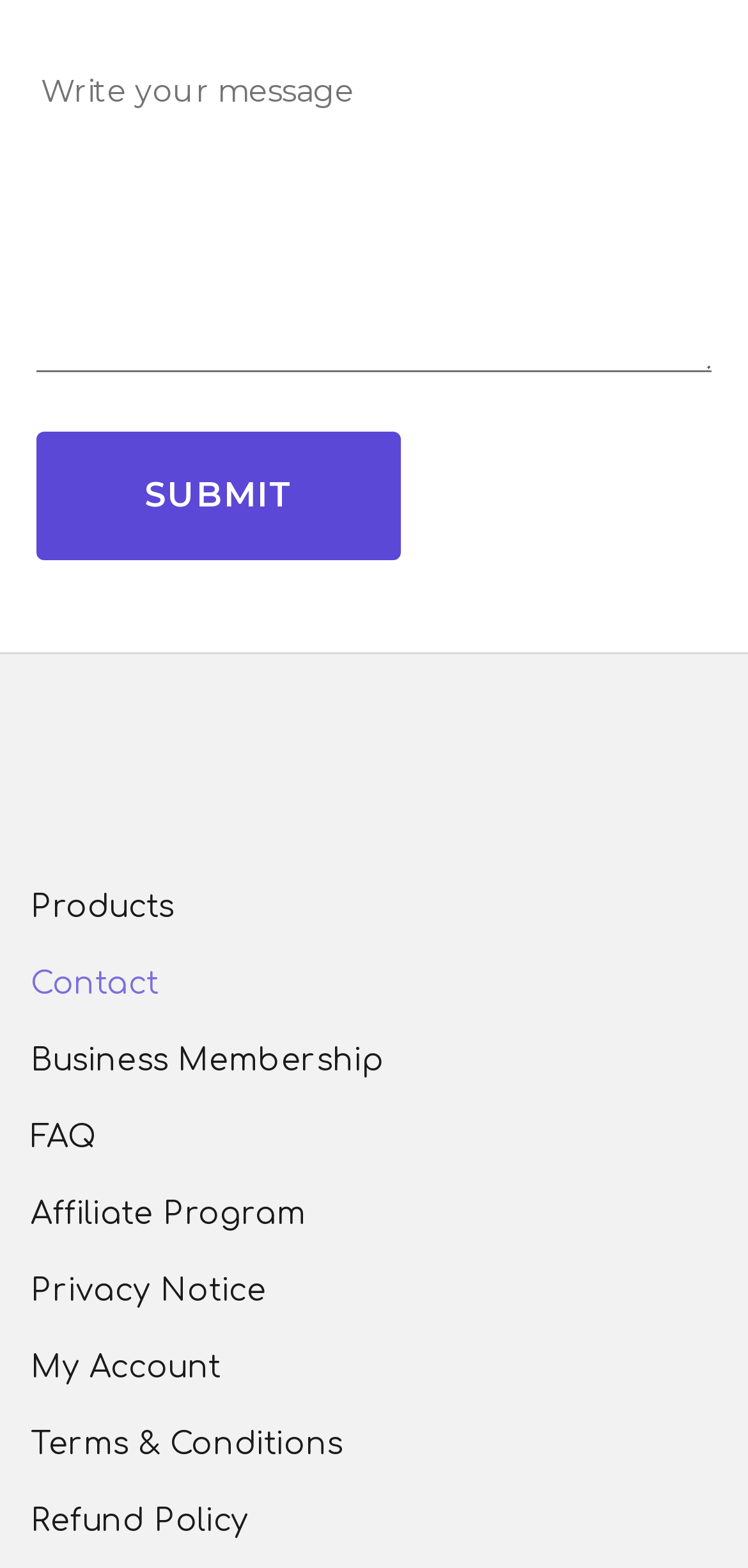Show the bounding box coordinates for the HTML element described as: "name="your-email" placeholder="E-mail *"".

[0.021, 0.149, 0.885, 0.174]